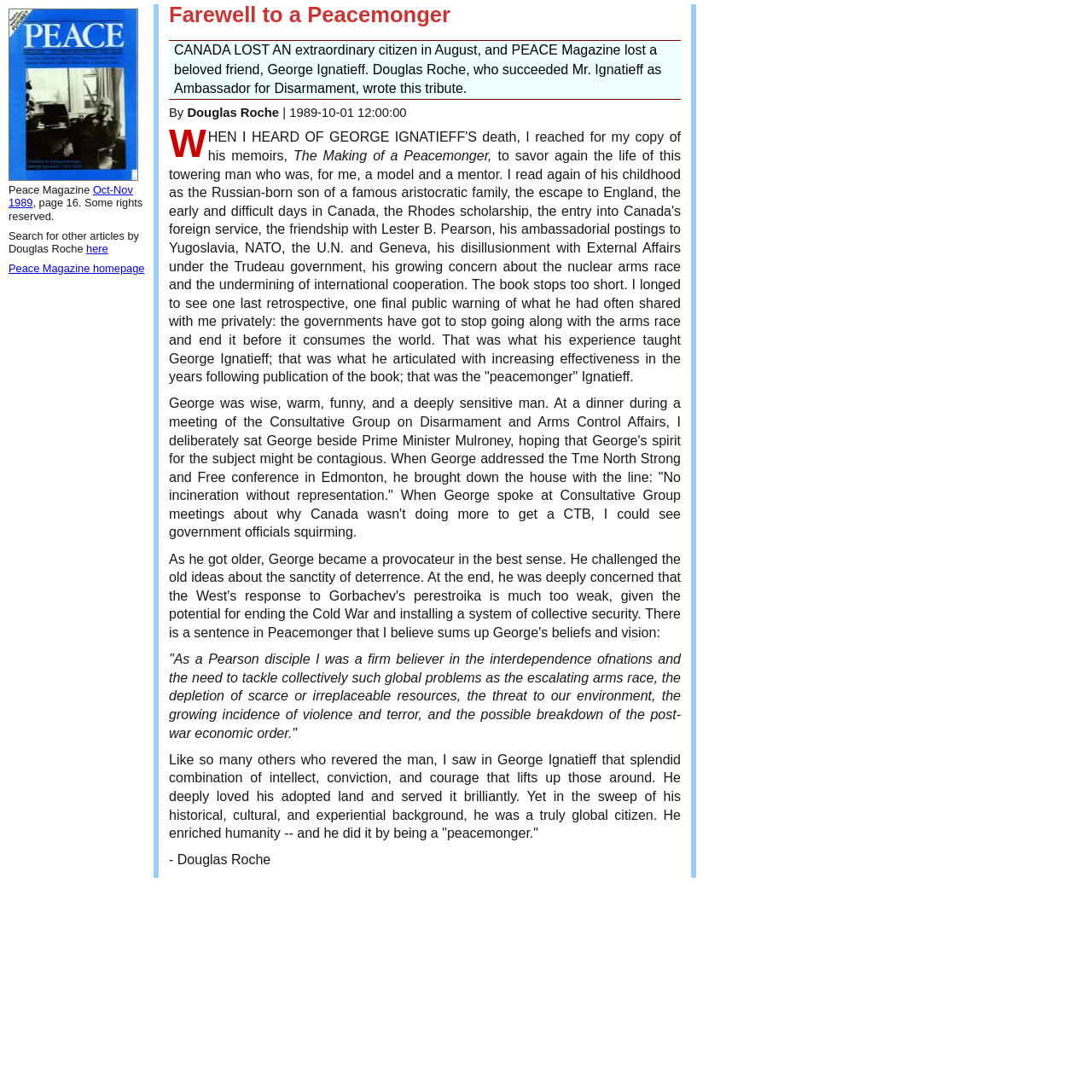Construct a comprehensive description capturing every detail on the webpage.

The webpage is an article titled "Farewell to a Peacemonger" by Douglas Roche, published in Peace Magazine in October-November 1989. At the top of the page, there is a heading with the title of the article, followed by a blockquote. 

Below the heading, there is a paragraph of text that pays tribute to George Ignatieff, a beloved friend and citizen who passed away in August. The text describes Ignatieff's life, from his childhood to his ambassadorial postings, and his growing concern about the nuclear arms race.

To the left of the article, there is an image with the caption "Peace Magazine Oct-Nov 1989" and a link to the same issue. Below the image, there is a line of text indicating the page number and some rights reserved.

The main body of the article is divided into several paragraphs, each describing Ignatieff's life, personality, and accomplishments. The text is written in a warm and personal tone, with the author sharing anecdotes and quotes from Ignatieff's life.

At the bottom of the page, there are several links, including one to search for other articles by Douglas Roche, a link to the Peace Magazine homepage, and a link to the current issue. The author's name, Douglas Roche, is also displayed at the end of the article.